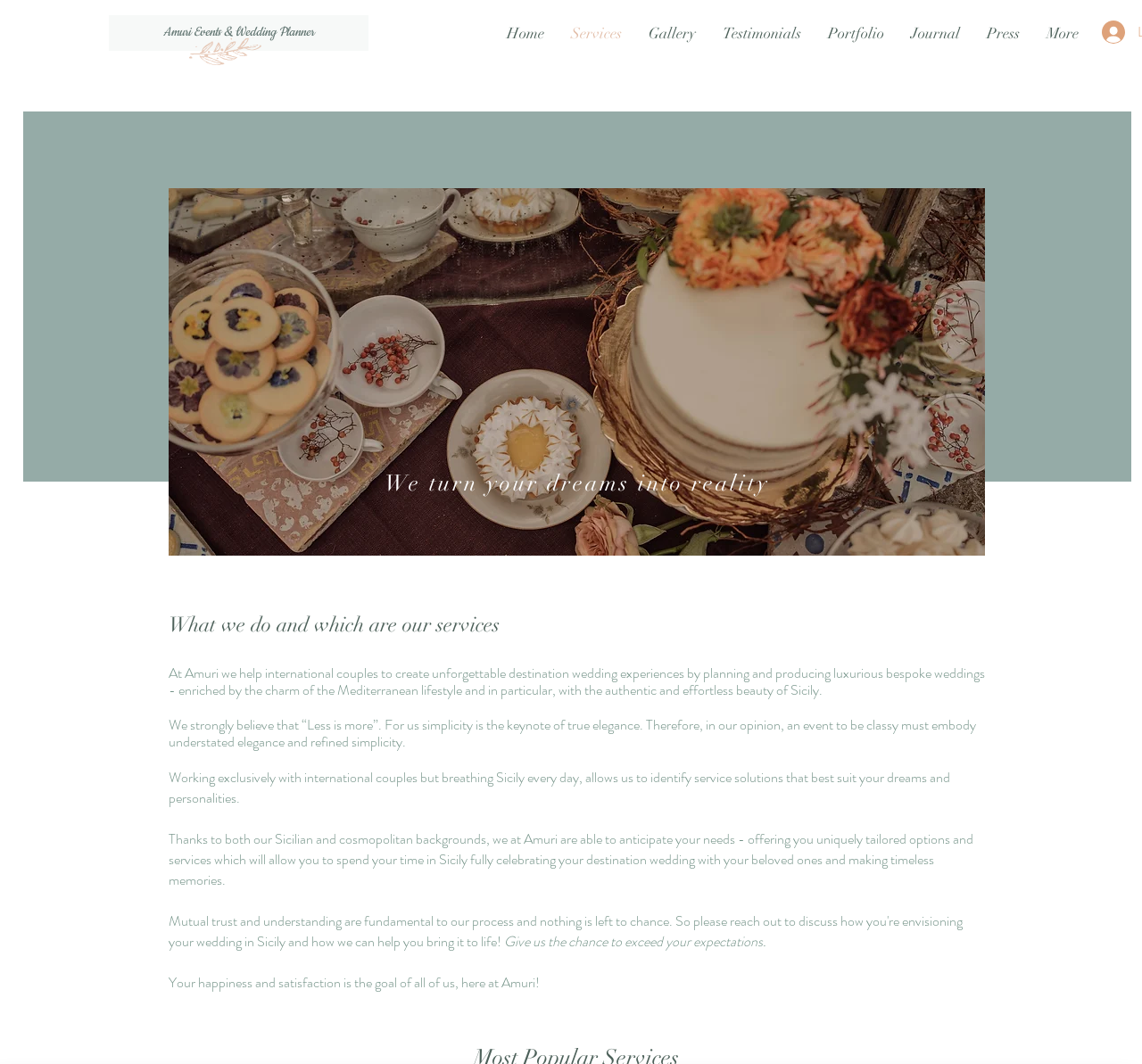Give a detailed overview of the webpage's appearance and contents.

The webpage is about Amuri, a destination event and wedding planner in Sicily, that helps international couples create unforgettable wedding experiences. 

At the top left of the page, there is a link to "Amuri Events & Wedding Planner" and an empty link next to it. On the top right, there is a navigation menu with links to "Home", "Services", "Gallery", "Testimonials", "Portfolio", "Journal", "Press", and "More". 

Below the navigation menu, there is a "Log In" button at the top right corner. Next to the button, there is a small image. 

The main content of the page is divided into two sections. On the left, there is a large image with a caption "modern hippie mini wedding". On the right, there are several headings and paragraphs of text. The first heading reads "We turn your dreams into reality". Below it, there is a paragraph describing Amuri's services, which is followed by another heading "What we do and which are our services". 

The rest of the text is divided into four paragraphs, each describing Amuri's approach to wedding planning, their ability to tailor services to international couples, and their goal of exceeding expectations. The text is written in a formal and elegant tone, emphasizing simplicity and refinement. 

At the bottom of the page, there is a call-to-action sentence "Give us the chance to exceed your expectations" and a final sentence "Your happiness and satisfaction is the goal of all of us, here at Amuri!".